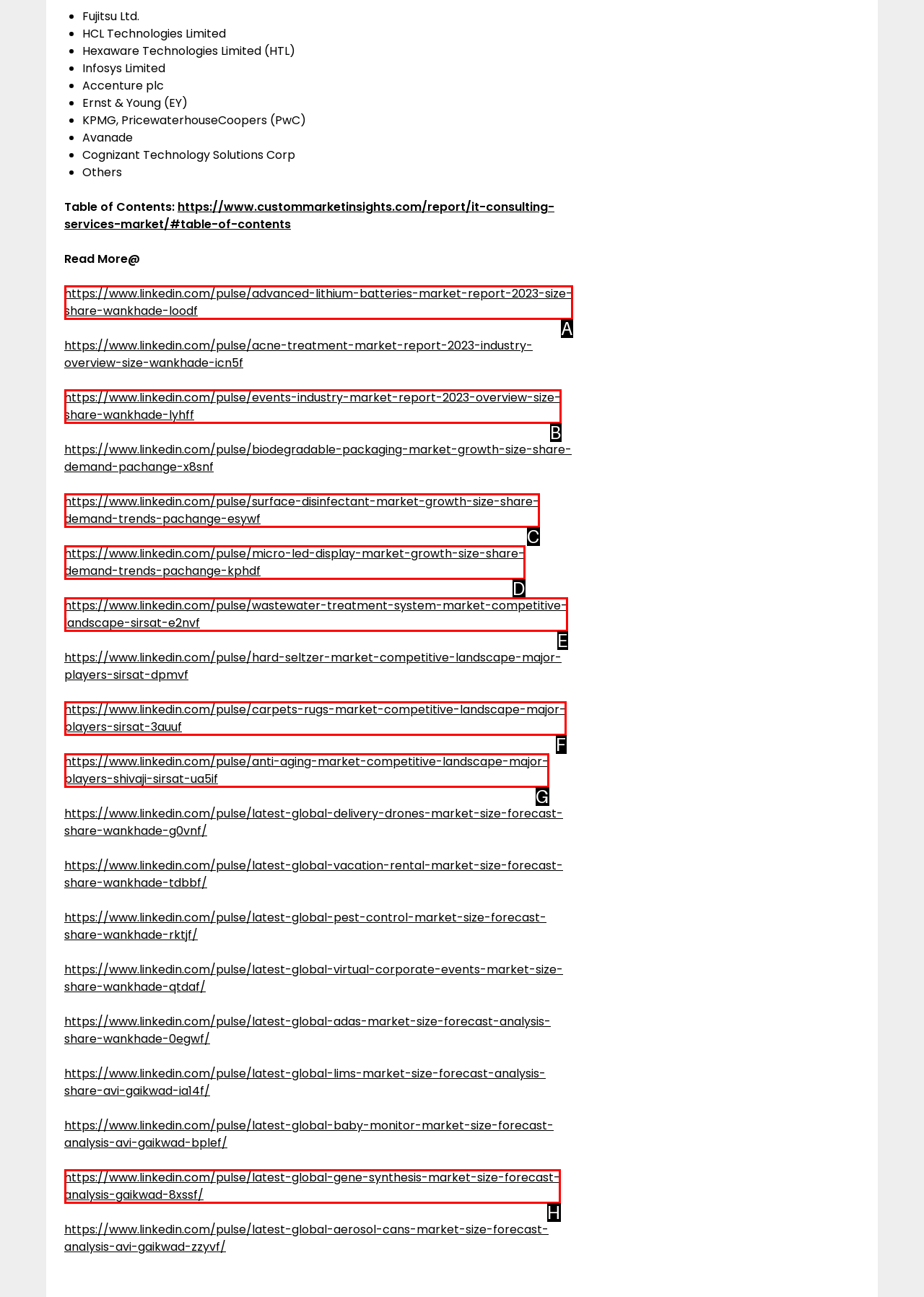Pick the option that best fits the description: https://www.linkedin.com/pulse/advanced-lithium-batteries-market-report-2023-size-share-wankhade-loodf. Reply with the letter of the matching option directly.

A